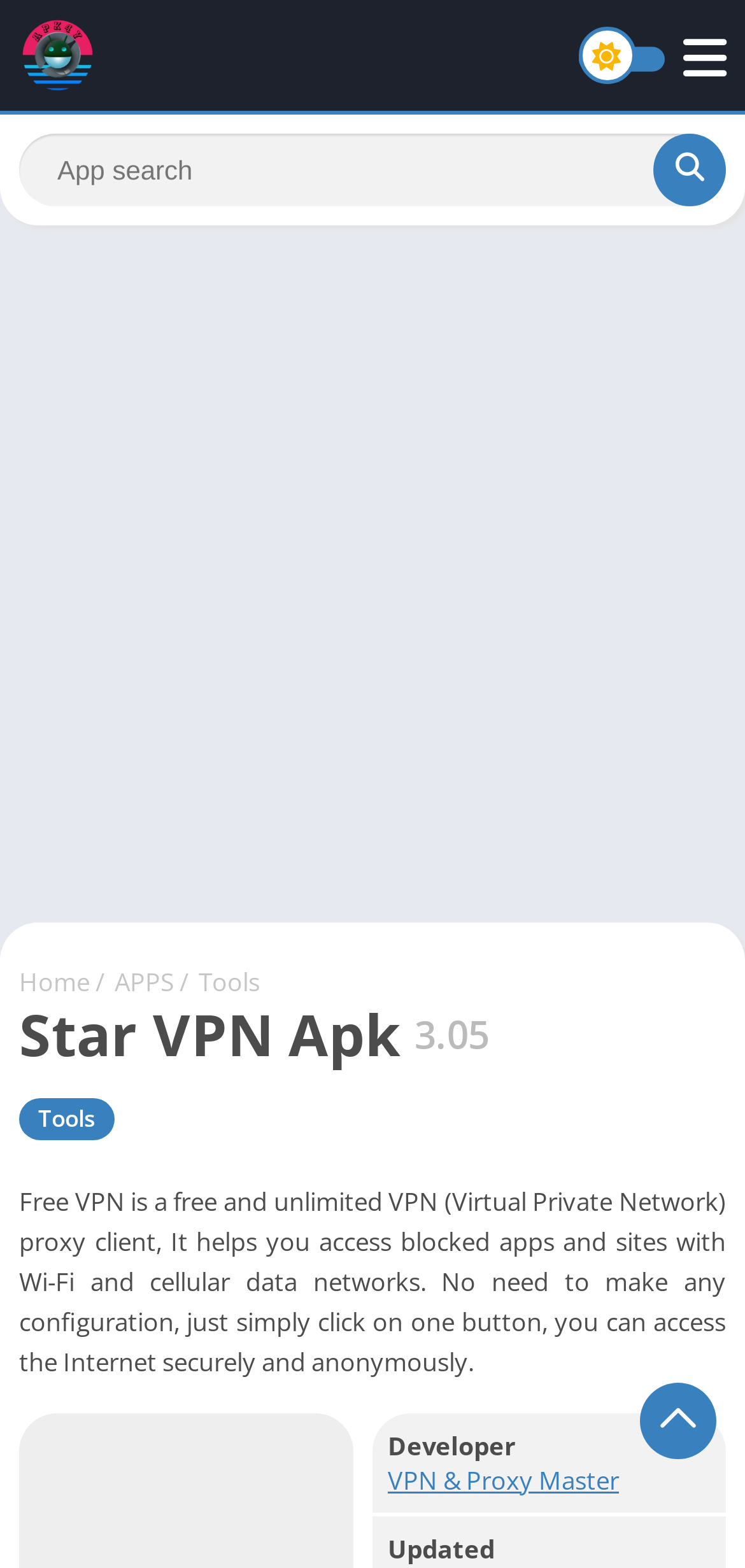Offer a meticulous caption that includes all visible features of the webpage.

The webpage is about Star VPN Apk 3.05, a free and unlimited VPN proxy client. At the top left corner, there is a link and an image, both labeled as "Apk4y". Next to them, there is a search box with a "Search" button. 

Below the search box, there is a large advertisement section that spans the entire width of the page. 

On the top right side, there are navigation links, including "Home", "APPS", and "Tools". 

The main content of the page starts with a heading "Star VPN Apk" followed by the version number "3.05". Below the heading, there is a brief description of the VPN service, explaining its features and benefits. 

Further down, there is another "Tools" link, and then a section with information about the developer, including a link to "VPN & Proxy Master" and an "Updated" label with a timestamp.